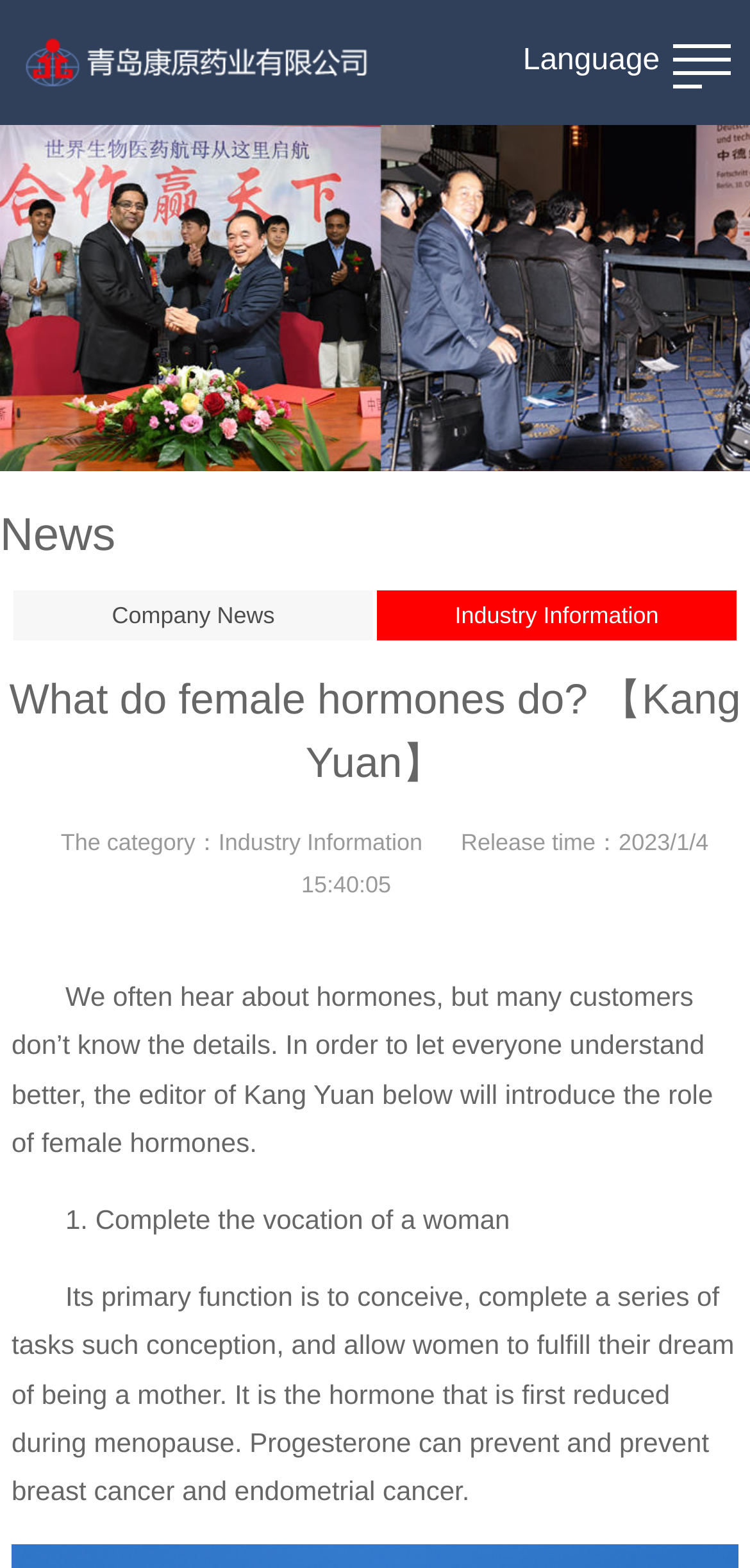Describe every aspect of the webpage in a detailed manner.

The webpage is about industry information from Kang Yuan Pharmaceutical Company, specifically discussing the role of female hormones. At the top, there is a link and an image, likely a logo, positioned side by side. Below them, a heading "News" is centered, followed by two links, "Company News" and "Industry Information", placed next to each other.

The main content of the webpage is headed by a title "What do female hormones do? 【Kang Yuan】", which spans the entire width of the page. Below the title, there are several sections of text. The first section starts with the label "The category：" and is followed by a link to "Industry Information". Next to it, there is another label "Release time：" with a specific date and time "2023/1/4 15:40:05" displayed.

The main article begins with a paragraph of text that introduces the topic of female hormones, explaining that many people are not familiar with their functions. The text is divided into sections, with the first section titled "1. Complete the vocation of a woman". This section describes the primary function of female hormones, which is to conceive and allow women to fulfill their dream of being a mother. It also mentions that progesterone can prevent breast cancer and endometrial cancer.